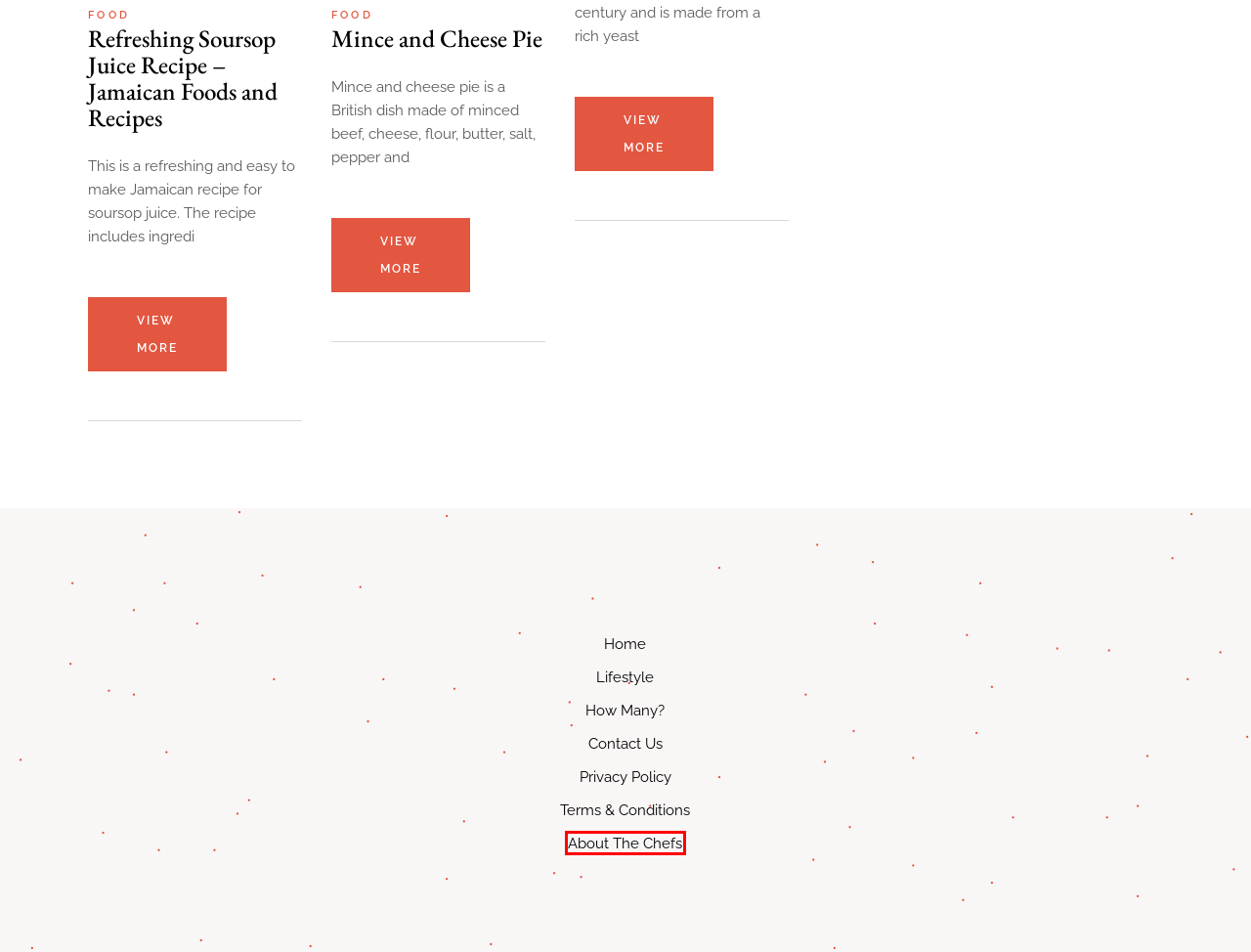Given a screenshot of a webpage with a red bounding box, please pick the webpage description that best fits the new webpage after clicking the element inside the bounding box. Here are the candidates:
A. Mince and Cheese Pie - JustALittleBite
B. Chocolate Croissant – Chocolatine - JustALittleBite
C. Terms & Conditions - JustALittleBite
D. About The Chefs - JustALittleBite
E. How Do You Make Poppadoms in The Microwave? - JustALittleBite
F. Privacy Policy - JustALittleBite
G. What is the alcohol content of Sutter Home Moscato? | - JustALittleBite
H. How Many? - JustALittleBite

D